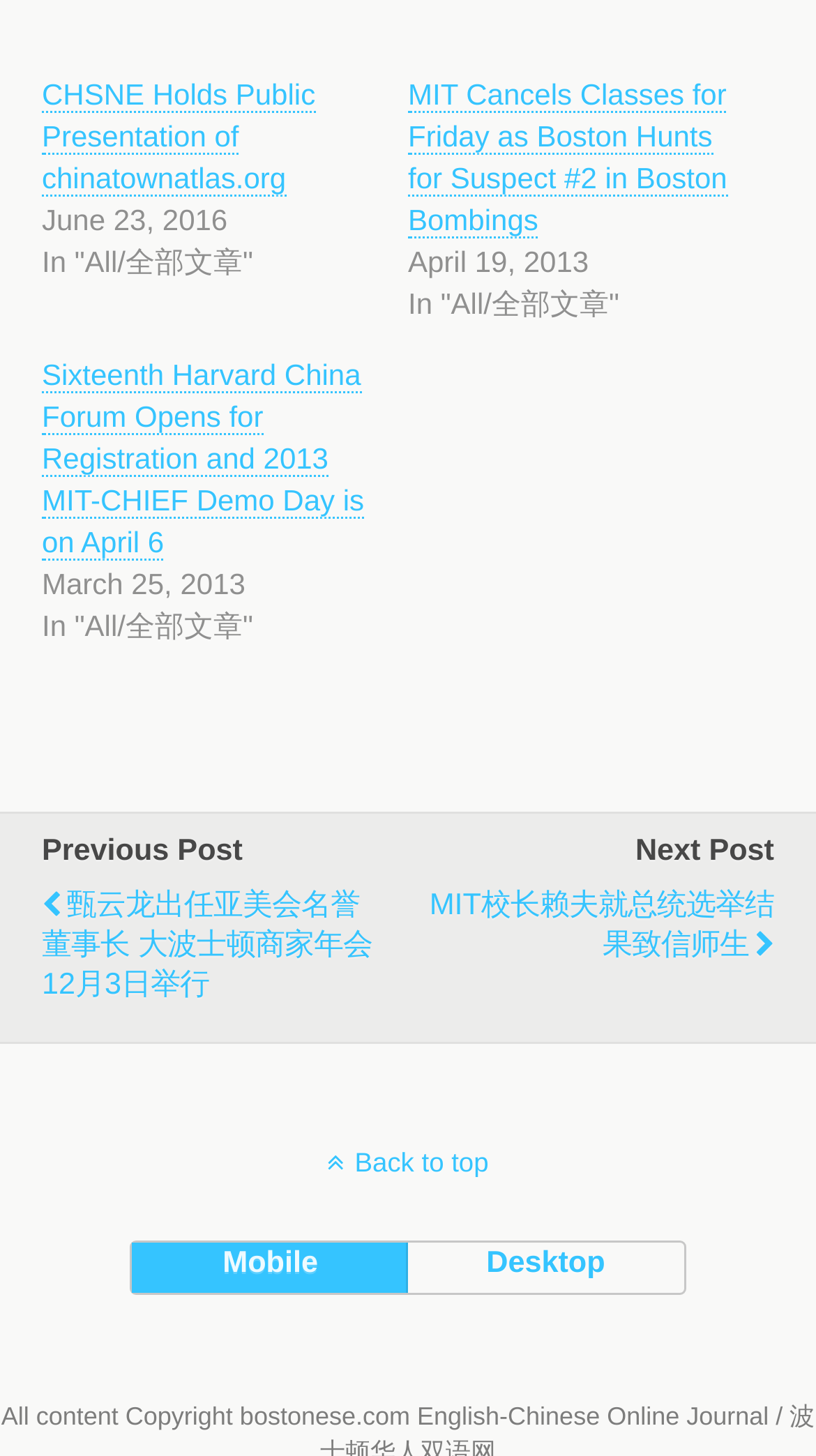What is the direction of the navigation links 'Previous Post' and 'Next Post'?
Give a detailed response to the question by analyzing the screenshot.

The direction of the navigation links 'Previous Post' and 'Next Post' can be determined by looking at their bounding box coordinates. The x-coordinates of the two links are different, indicating that they are horizontally aligned.